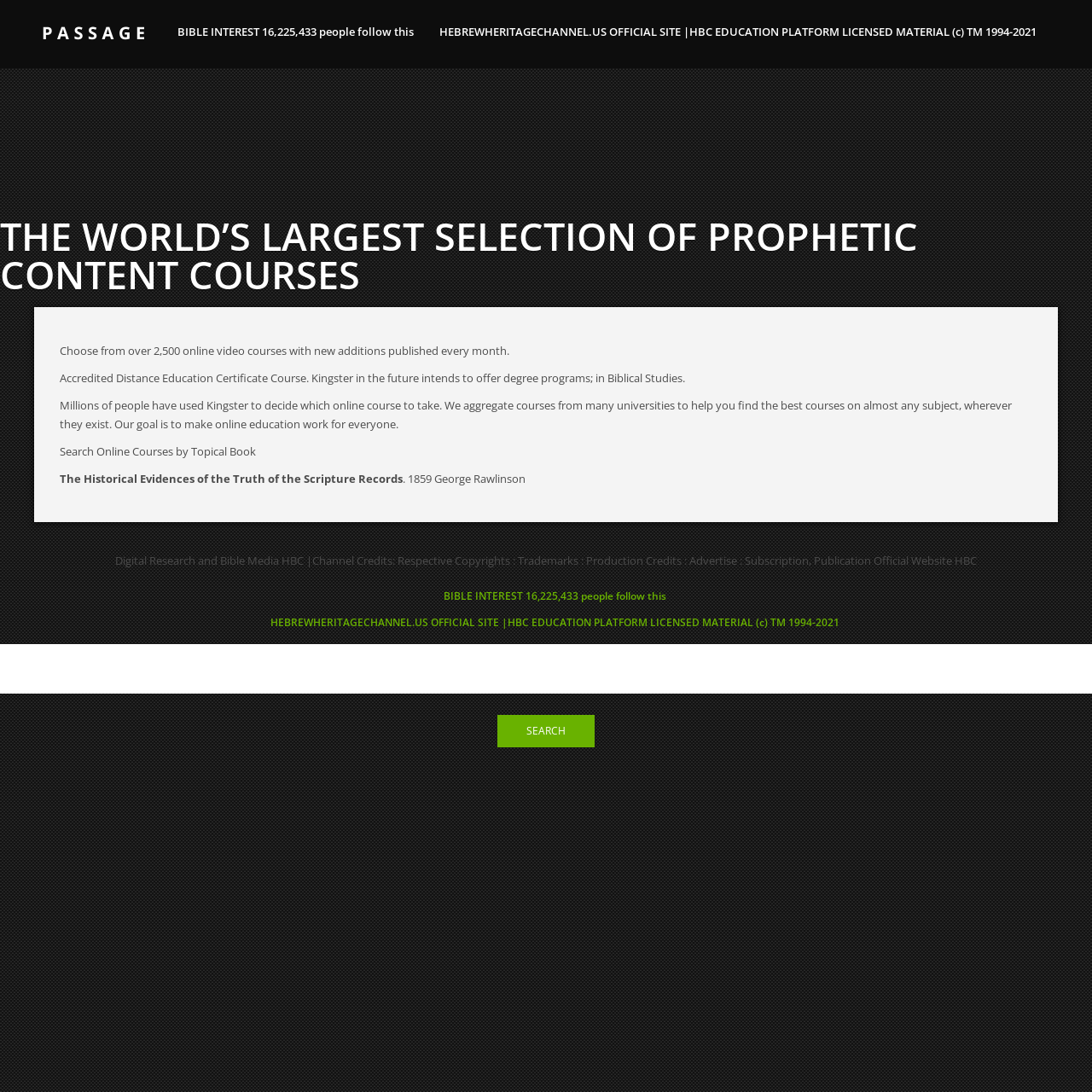Find and provide the bounding box coordinates for the UI element described here: "alt="Logo image"". The coordinates should be given as four float numbers between 0 and 1: [left, top, right, bottom].

[0.039, 0.031, 0.133, 0.082]